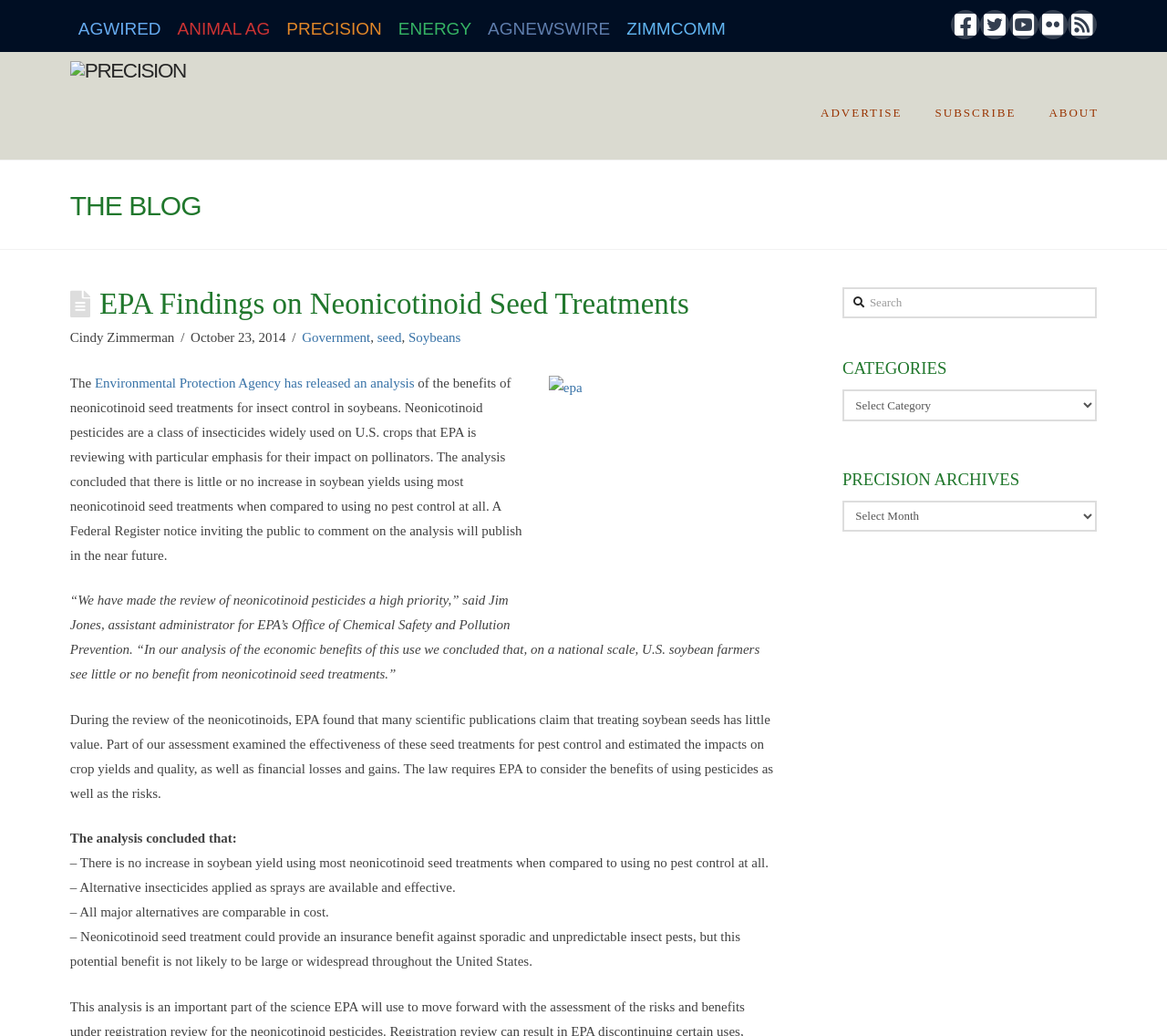Provide a short answer using a single word or phrase for the following question: 
What is the topic of the article?

Neonicotinoid seed treatments